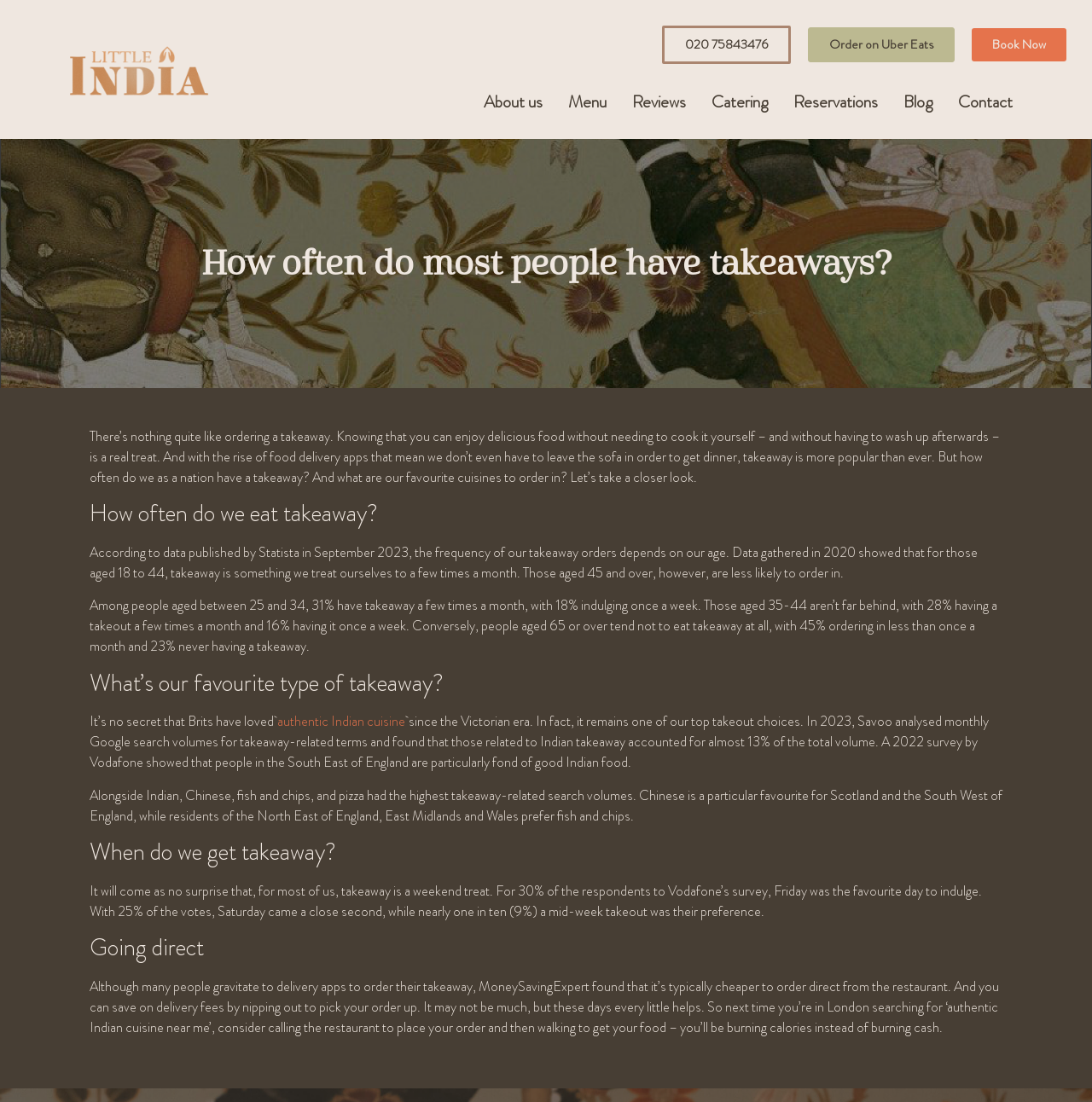Please extract the title of the webpage.

How often do most people have takeaways?